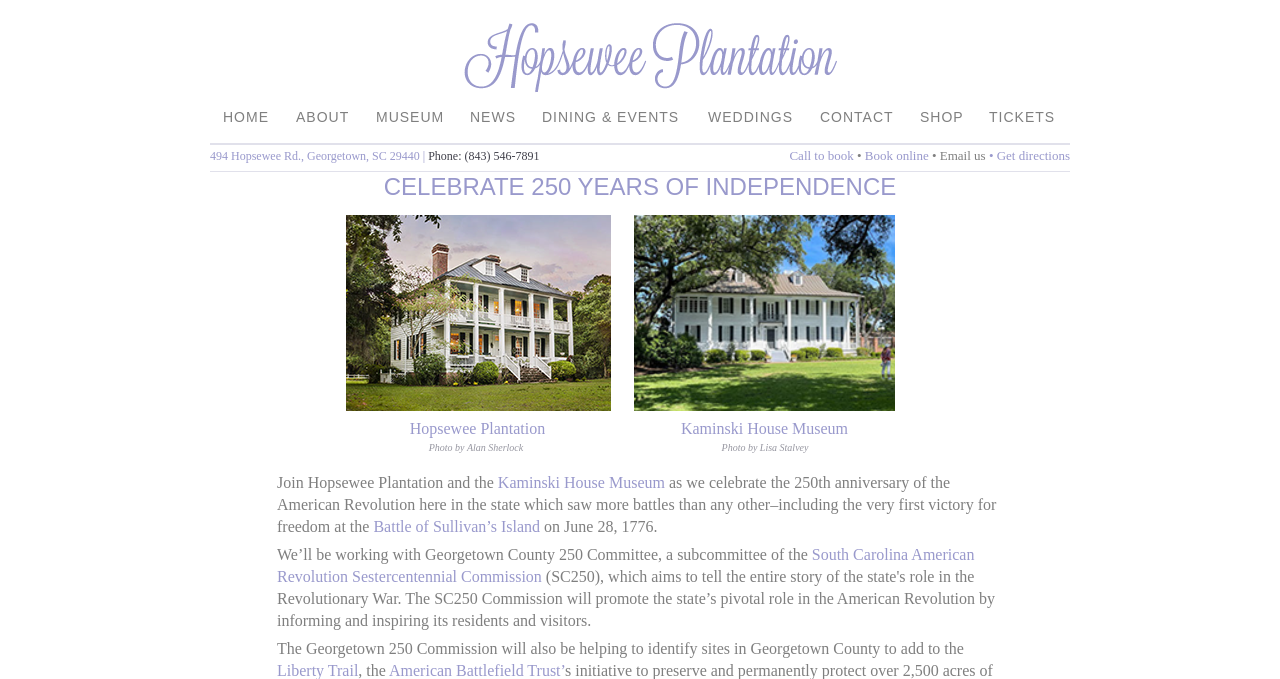What is the name of the trail mentioned on the webpage?
Provide a detailed answer to the question, using the image to inform your response.

I found the name of the trail by looking at the link element with the text 'Liberty Trail' which is located at the bottom of the webpage, near the text 'The Georgetown 250 Commission will also be helping to identify sites in Georgetown County to add to the'.